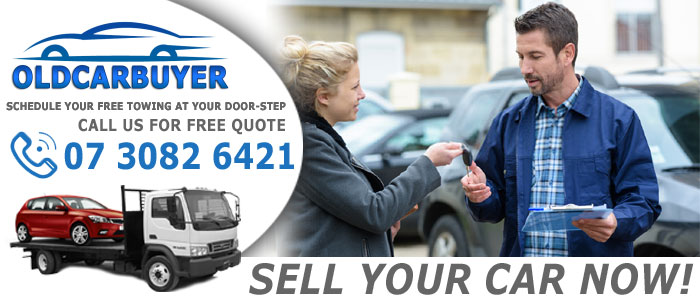What is the contact number for scheduling a free quote? Refer to the image and provide a one-word or short phrase answer.

07 3082 6421